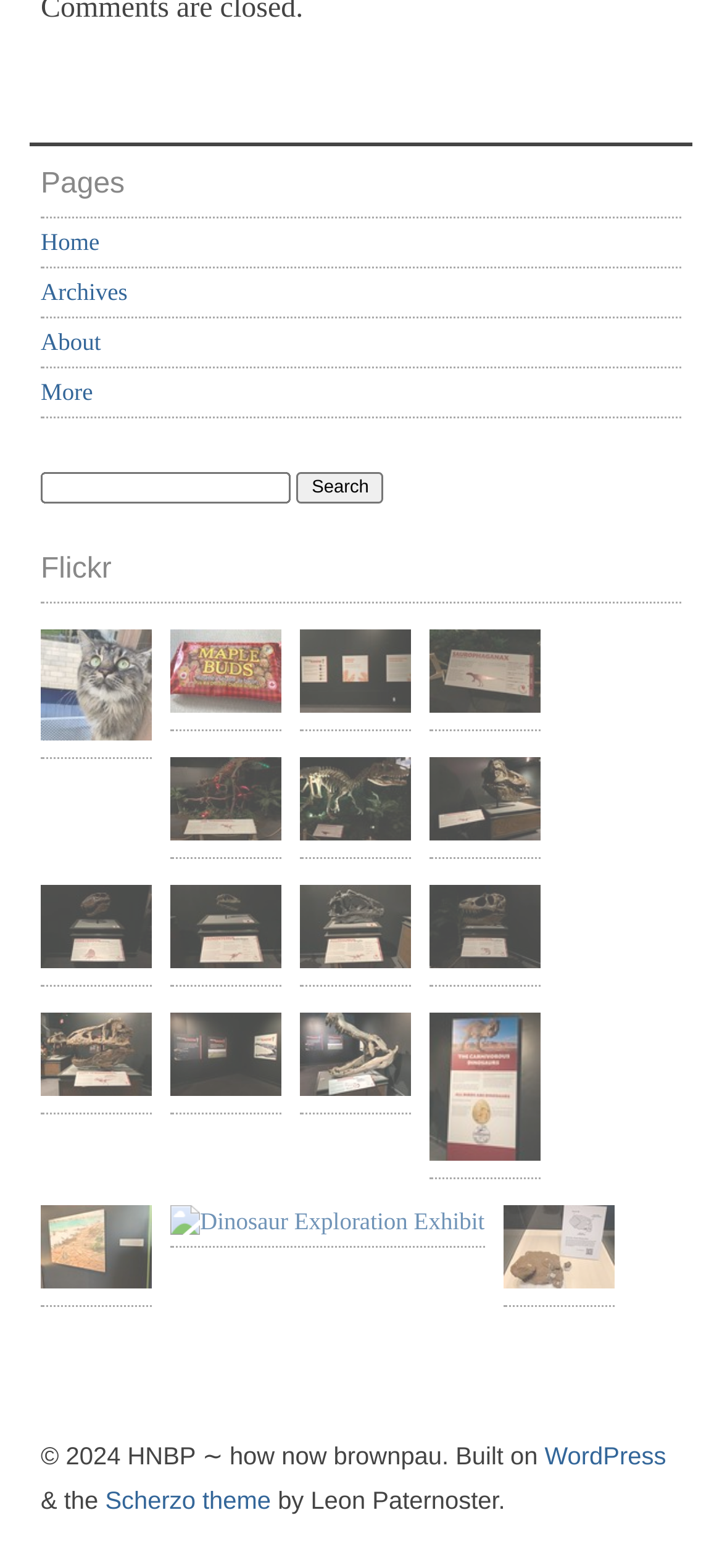Based on the visual content of the image, answer the question thoroughly: What is the copyright year mentioned at the bottom of the webpage?

I looked at the bottom of the webpage and found the copyright information, which mentions the year 2024.